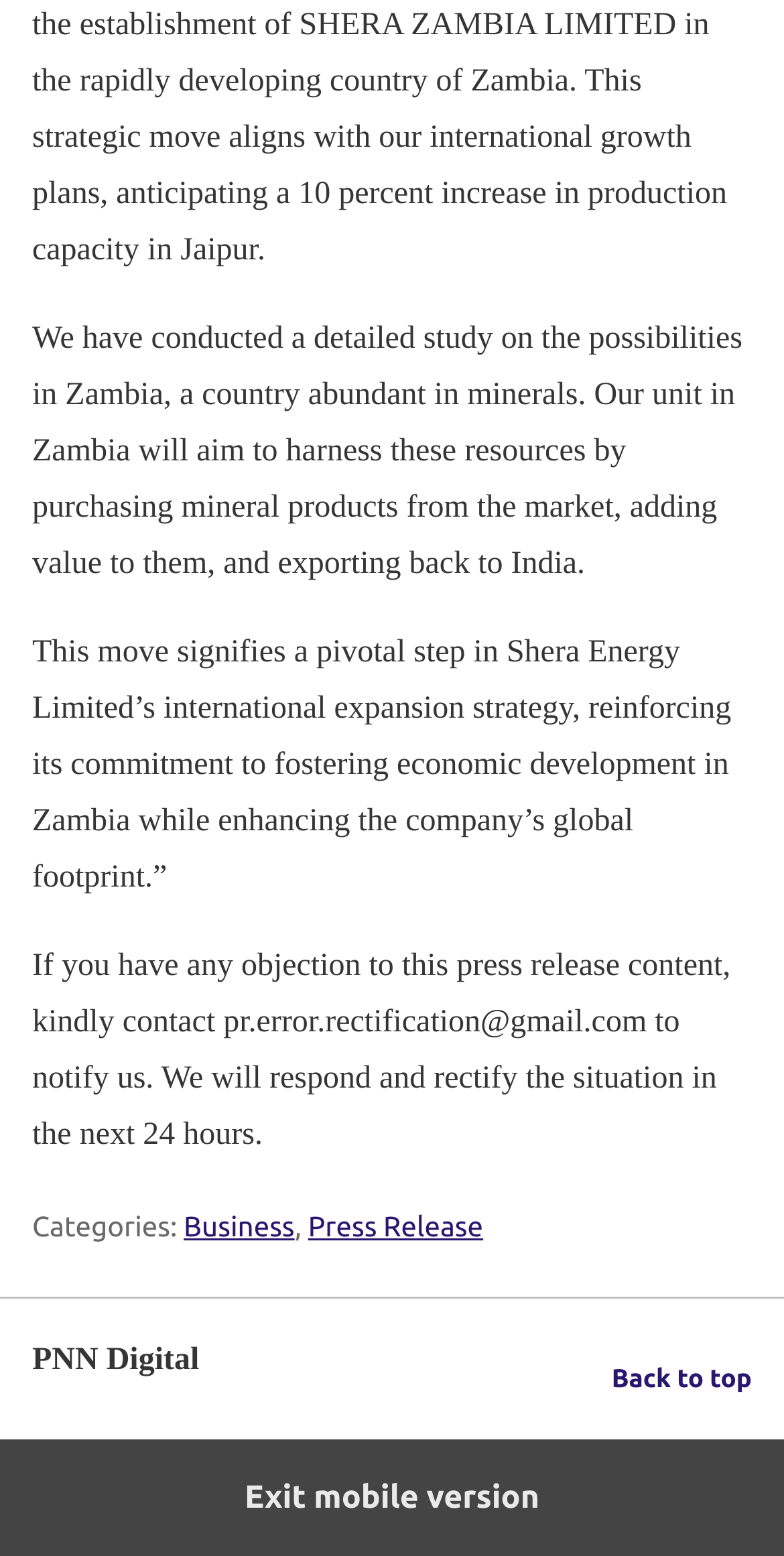Determine the bounding box for the HTML element described here: "Exit mobile version". The coordinates should be given as [left, top, right, bottom] with each number being a float between 0 and 1.

[0.0, 0.924, 1.0, 0.999]